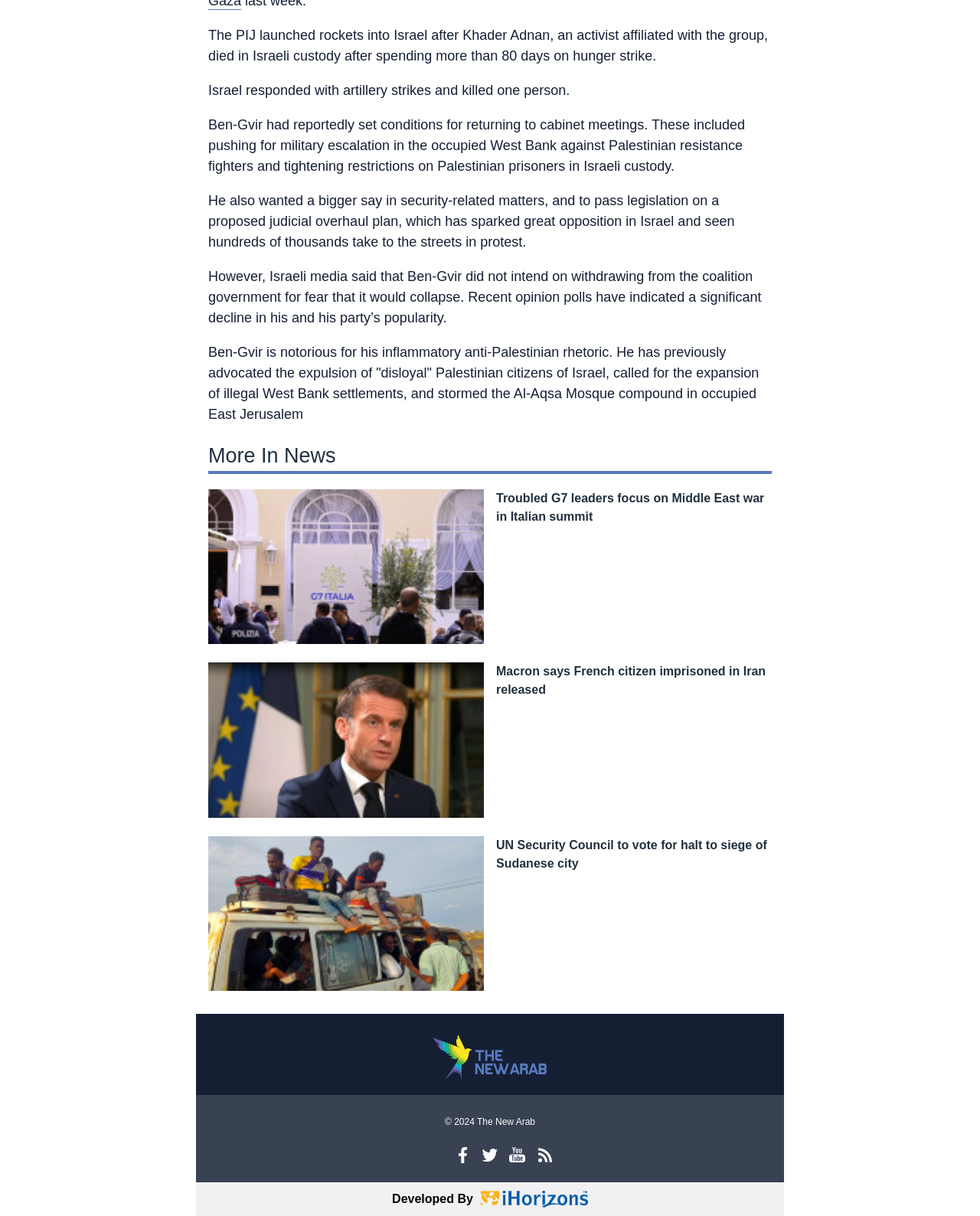Please identify the bounding box coordinates of the element on the webpage that should be clicked to follow this instruction: "Click on the link 'UN Security Council to vote for halt to siege of Sudanese city'". The bounding box coordinates should be given as four float numbers between 0 and 1, formatted as [left, top, right, bottom].

[0.506, 0.69, 0.783, 0.715]